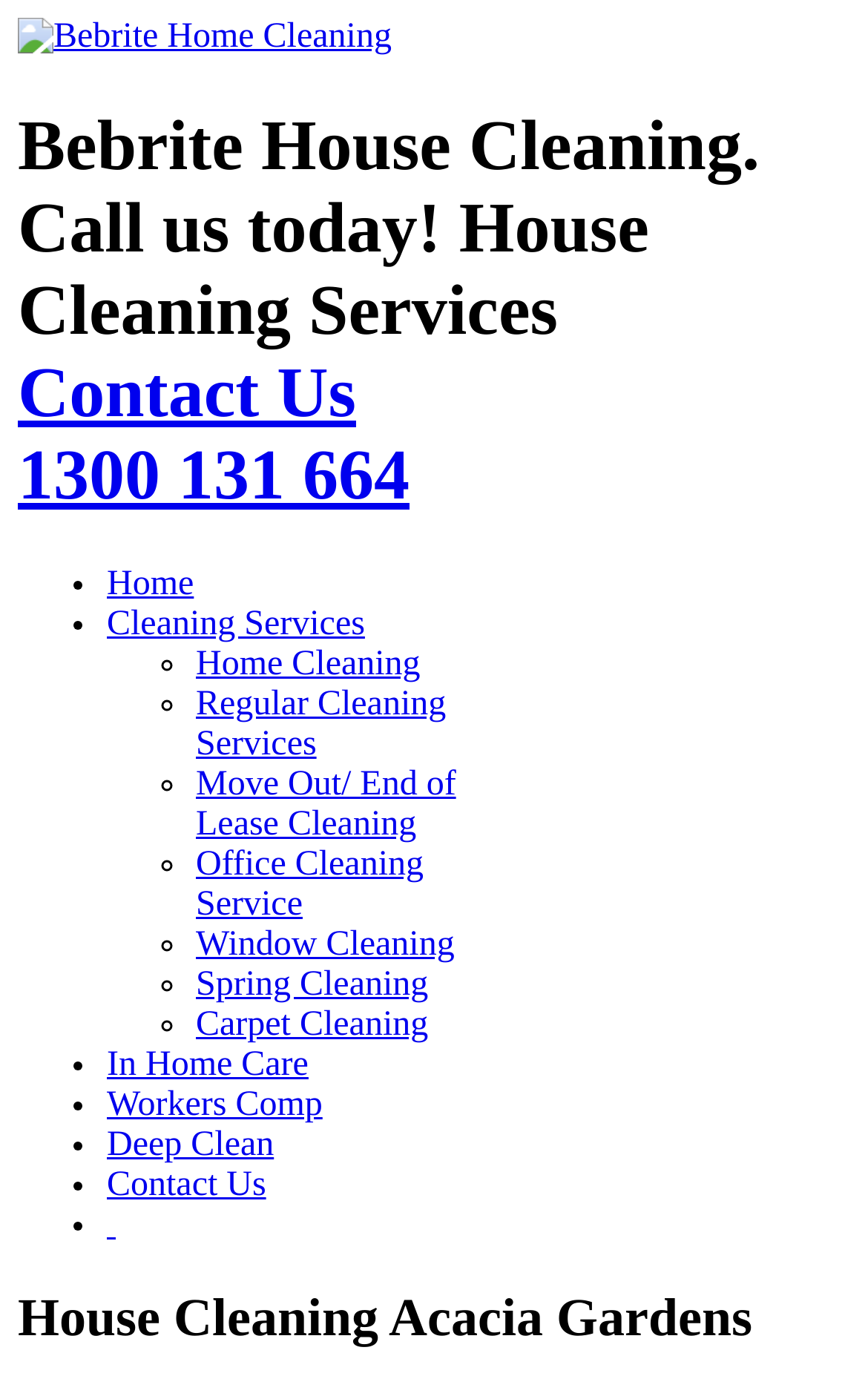Locate the bounding box coordinates of the area to click to fulfill this instruction: "Browse other topics in Help". The bounding box should be presented as four float numbers between 0 and 1, in the order [left, top, right, bottom].

None